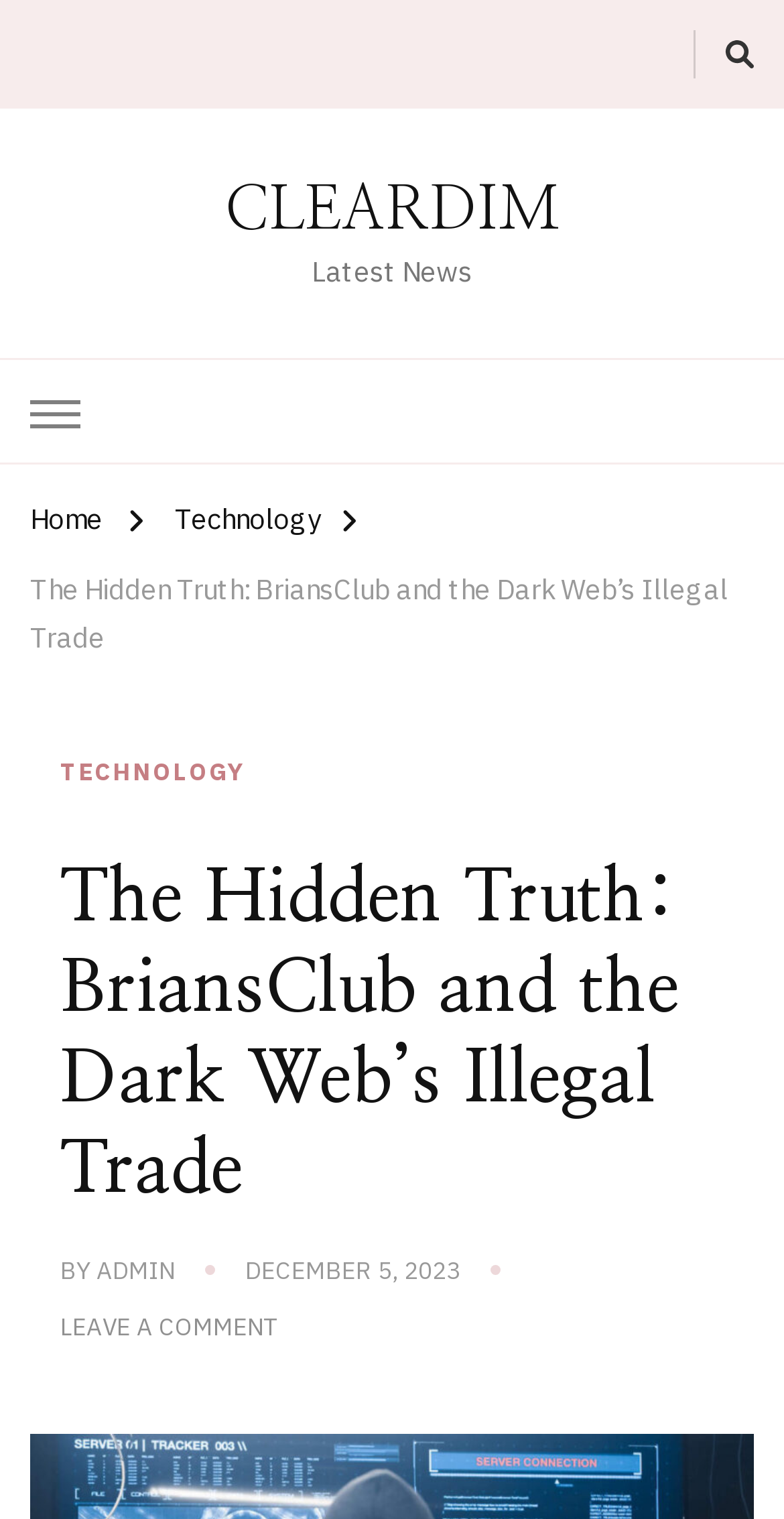What is the topic of the article?
Use the screenshot to answer the question with a single word or phrase.

Dark Web's Illegal Trade